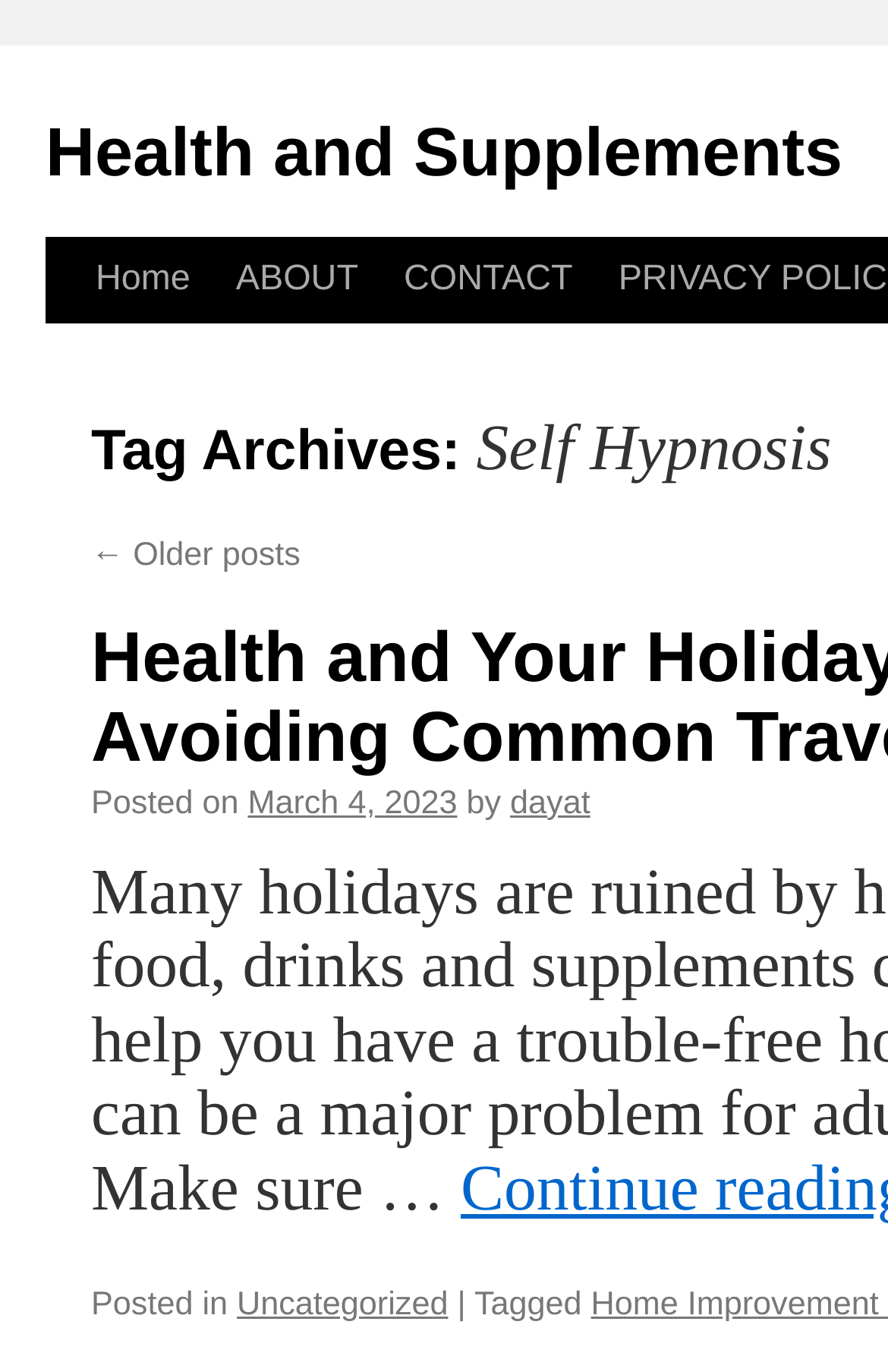Could you indicate the bounding box coordinates of the region to click in order to complete this instruction: "Learn more about the Best Night Sight for MP Smith and Wesson Shield".

None